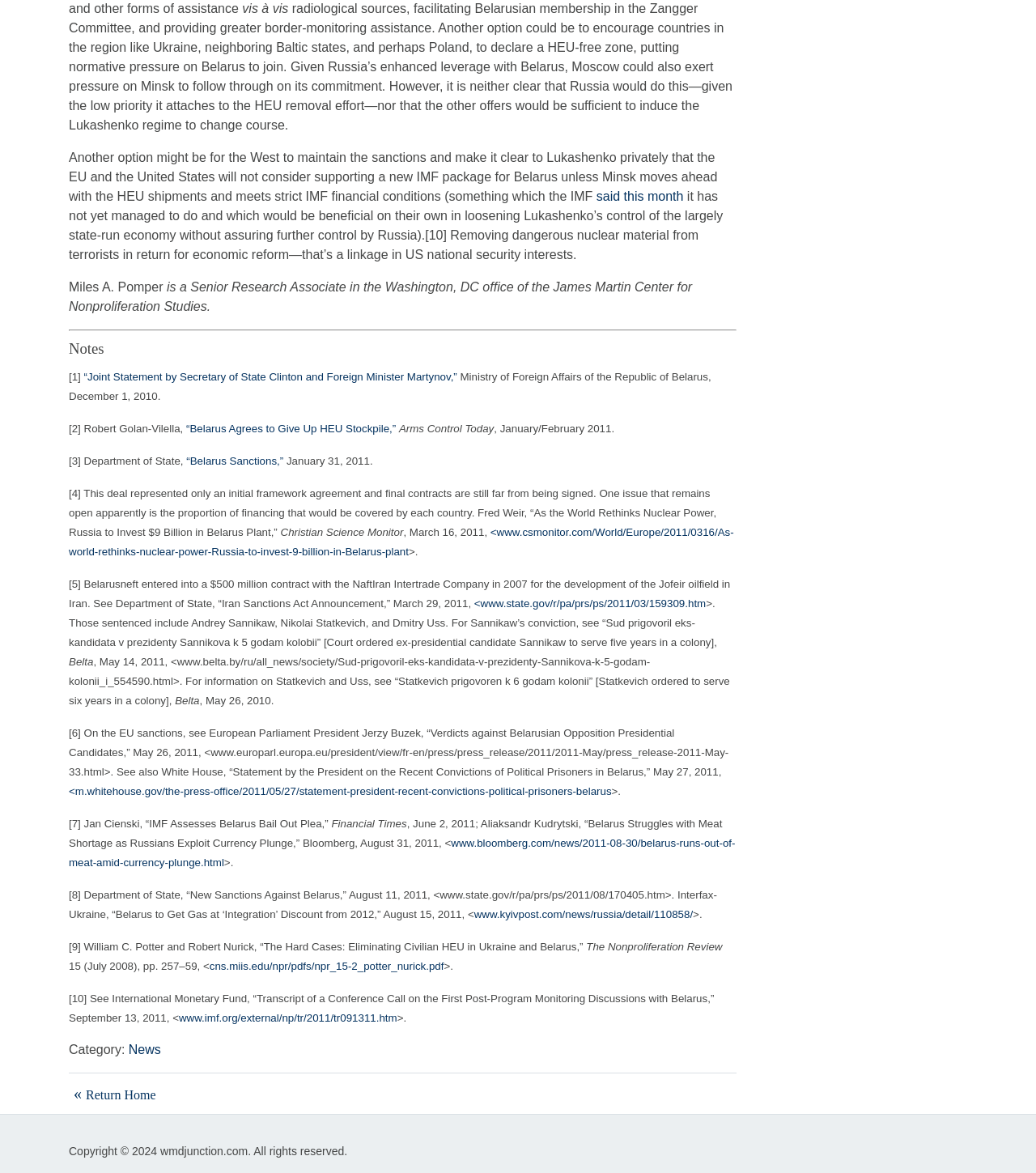Please determine the bounding box coordinates for the element that should be clicked to follow these instructions: "Read 'vis à vis'".

[0.234, 0.001, 0.278, 0.013]